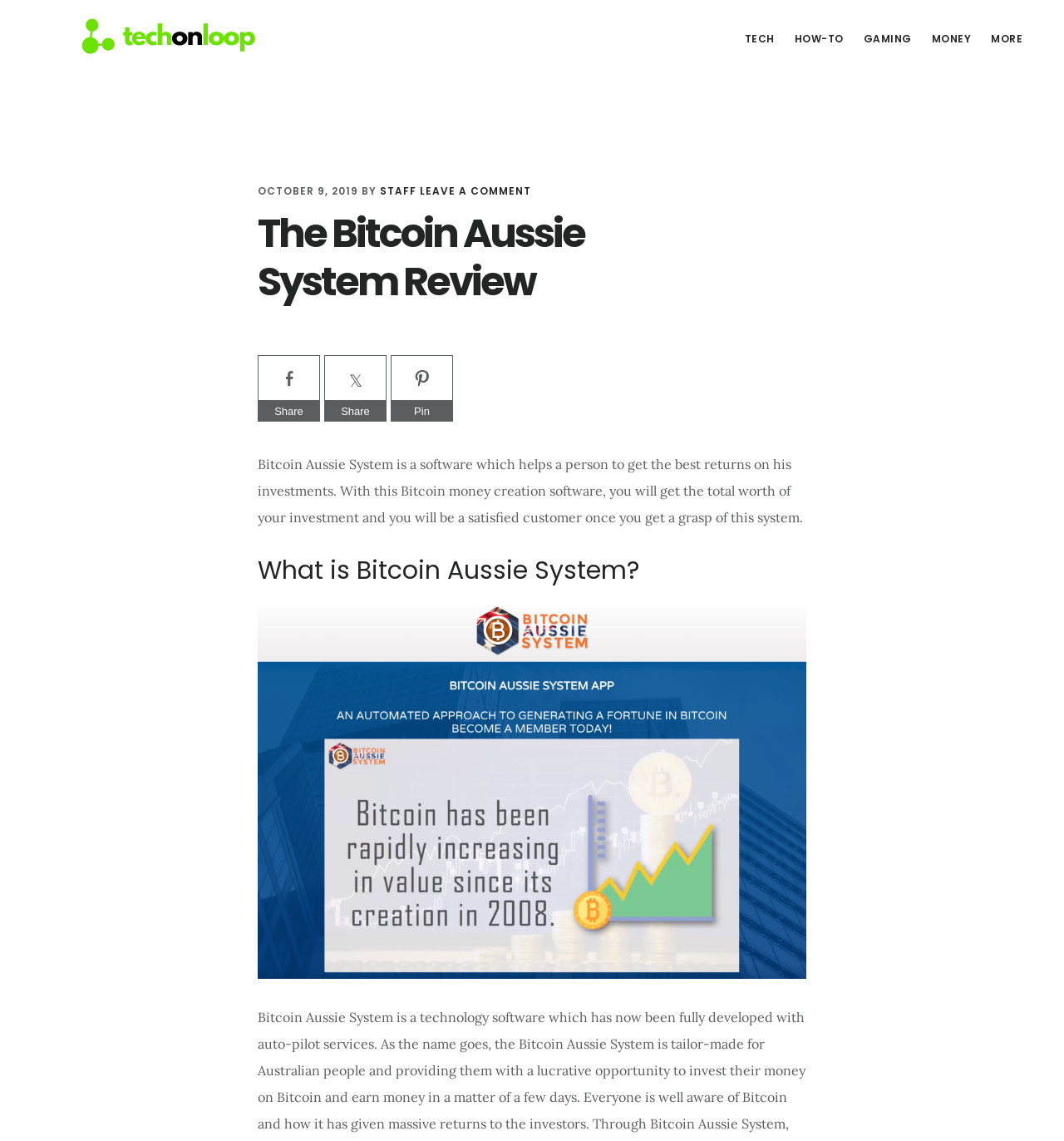What type of content is available on this webpage?
Provide a well-explained and detailed answer to the question.

I found the answer by looking at the heading 'The Bitcoin Aussie System Review' which indicates that the webpage contains a review of the Bitcoin Aussie System software.